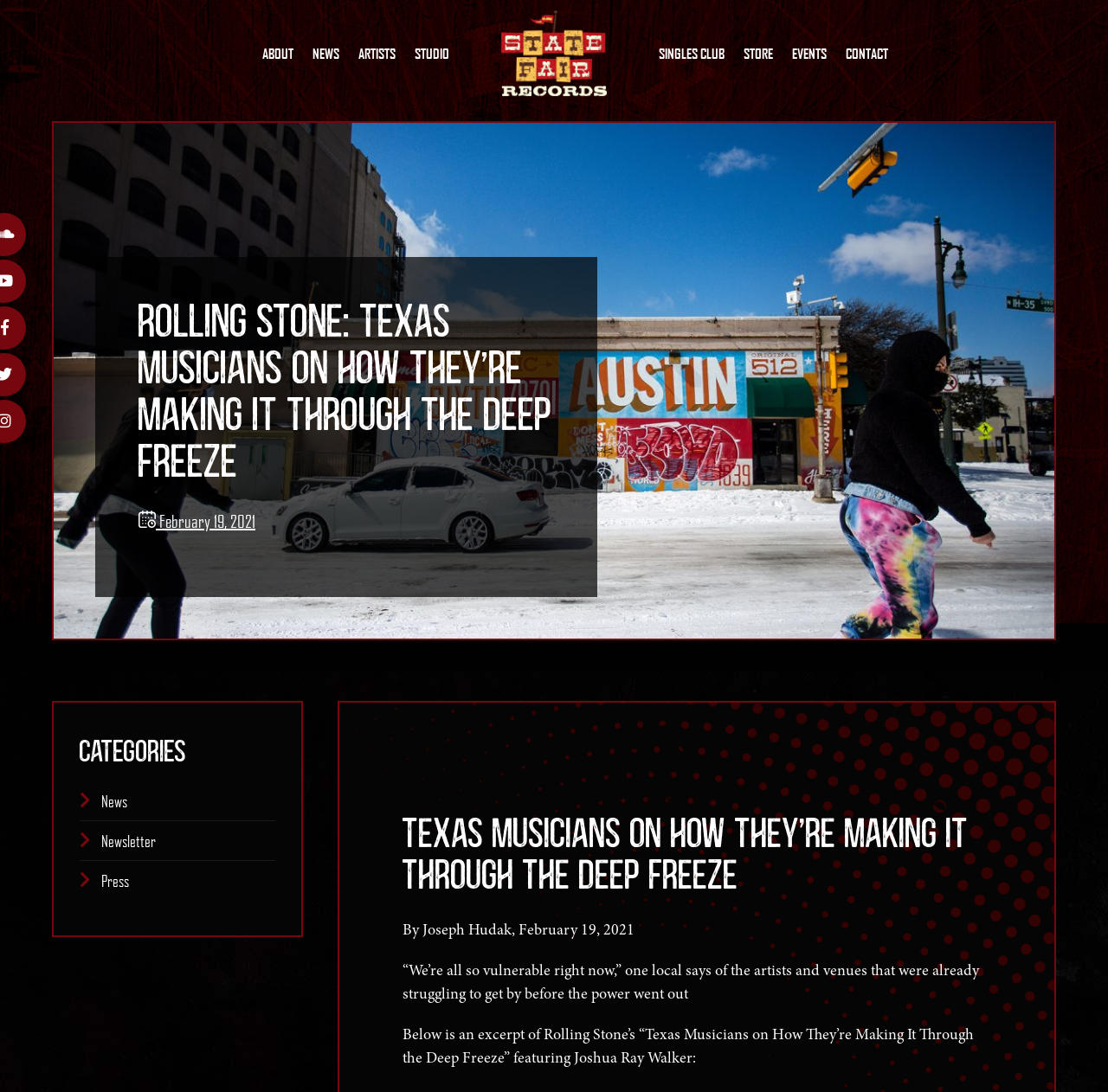Identify the coordinates of the bounding box for the element that must be clicked to accomplish the instruction: "Check out SINGLES CLUB".

[0.595, 0.031, 0.654, 0.068]